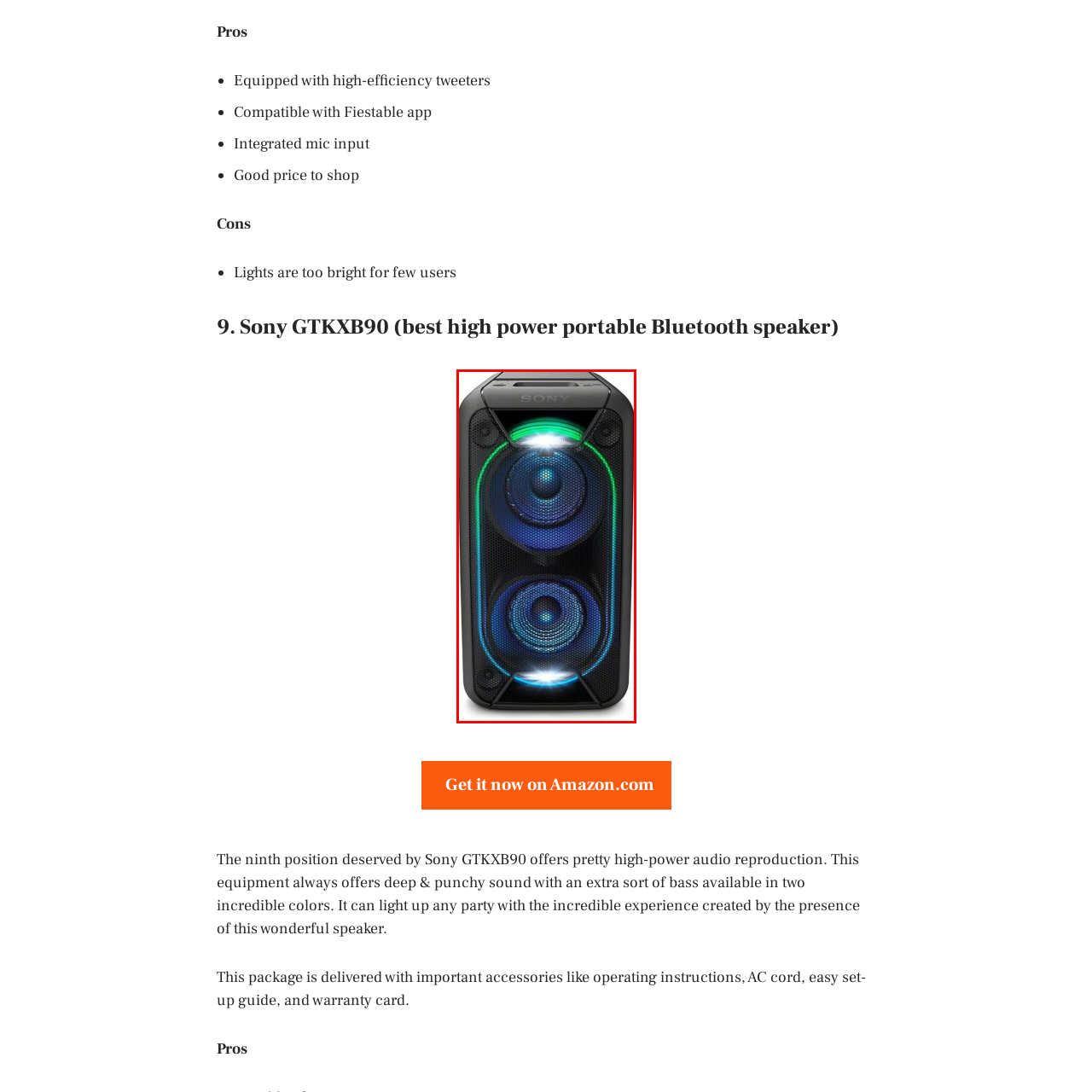Focus on the highlighted area in red, What is the purpose of the vibrant LED lights? Answer using a single word or phrase.

Visual display